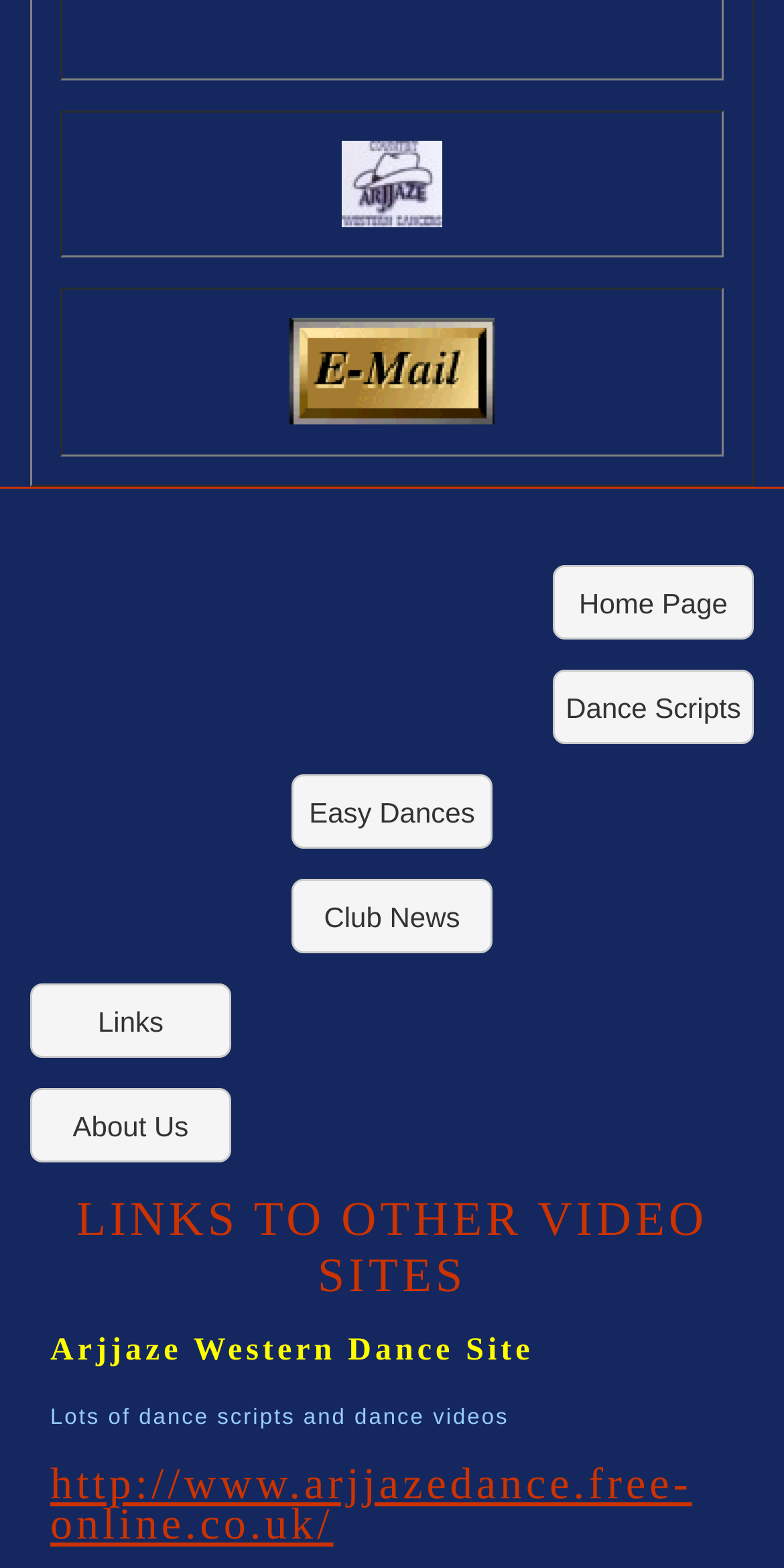Using the details in the image, give a detailed response to the question below:
What is the purpose of the 'Links' section?

The text 'LINKS TO OTHER VIDEO SITES' above the 'Links' section indicates that it provides links to other websites related to dance videos.